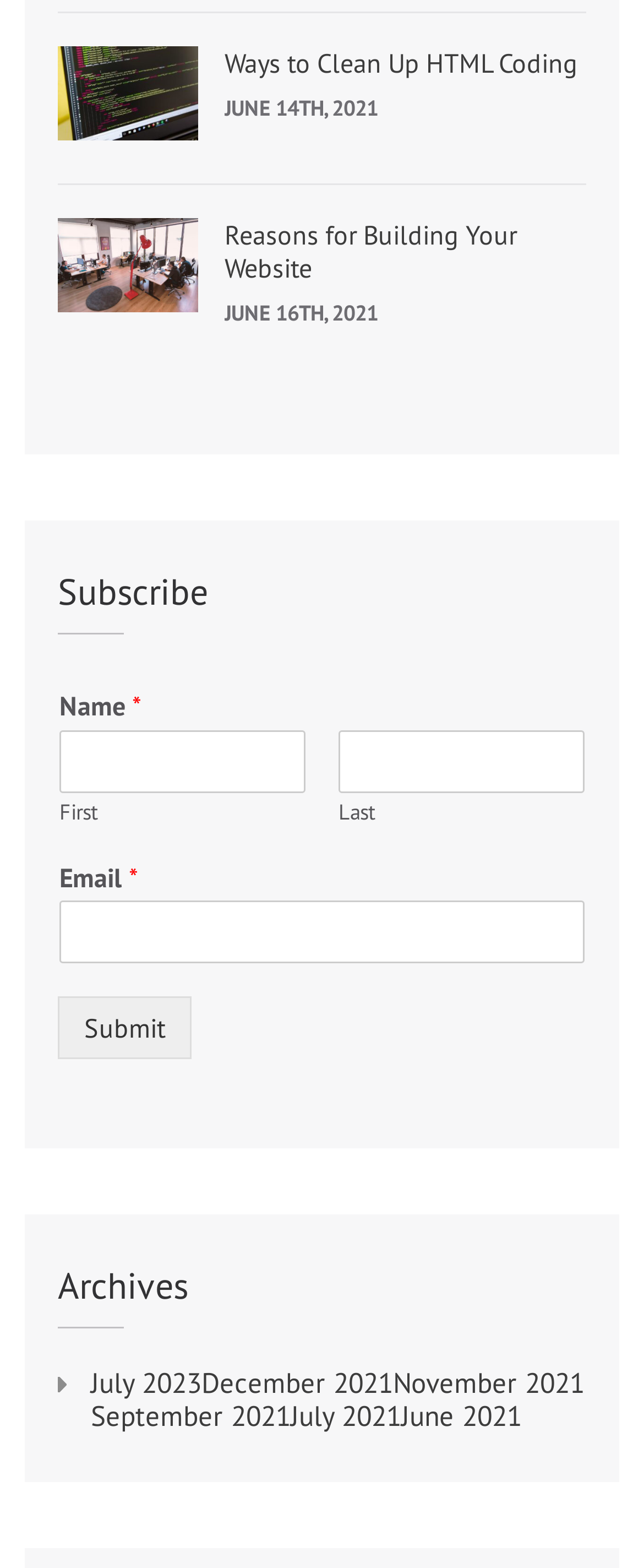Answer the question in one word or a short phrase:
What are the two articles about?

HTML coding and website building